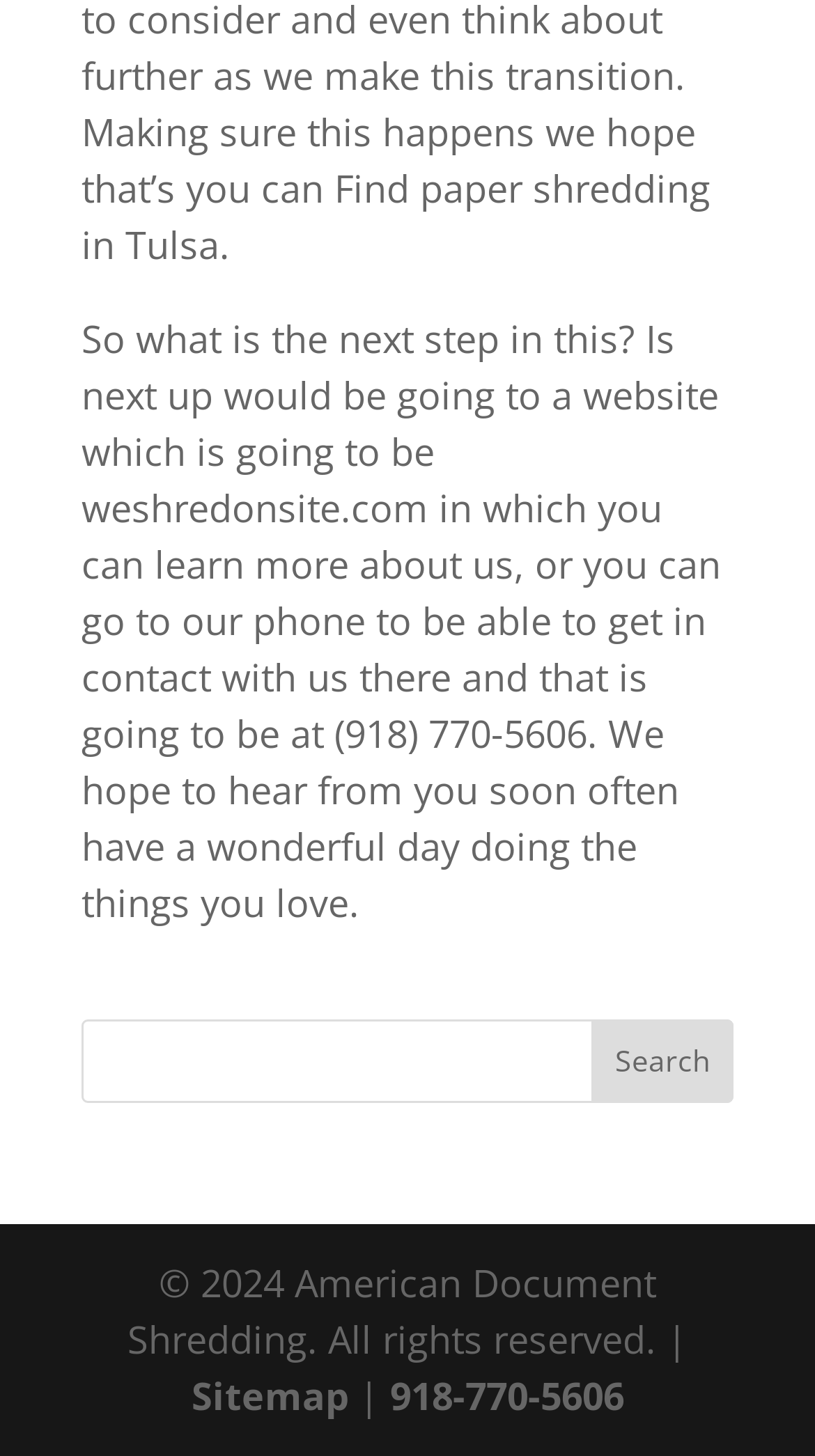Give a one-word or phrase response to the following question: What is the copyright year of the website?

2024